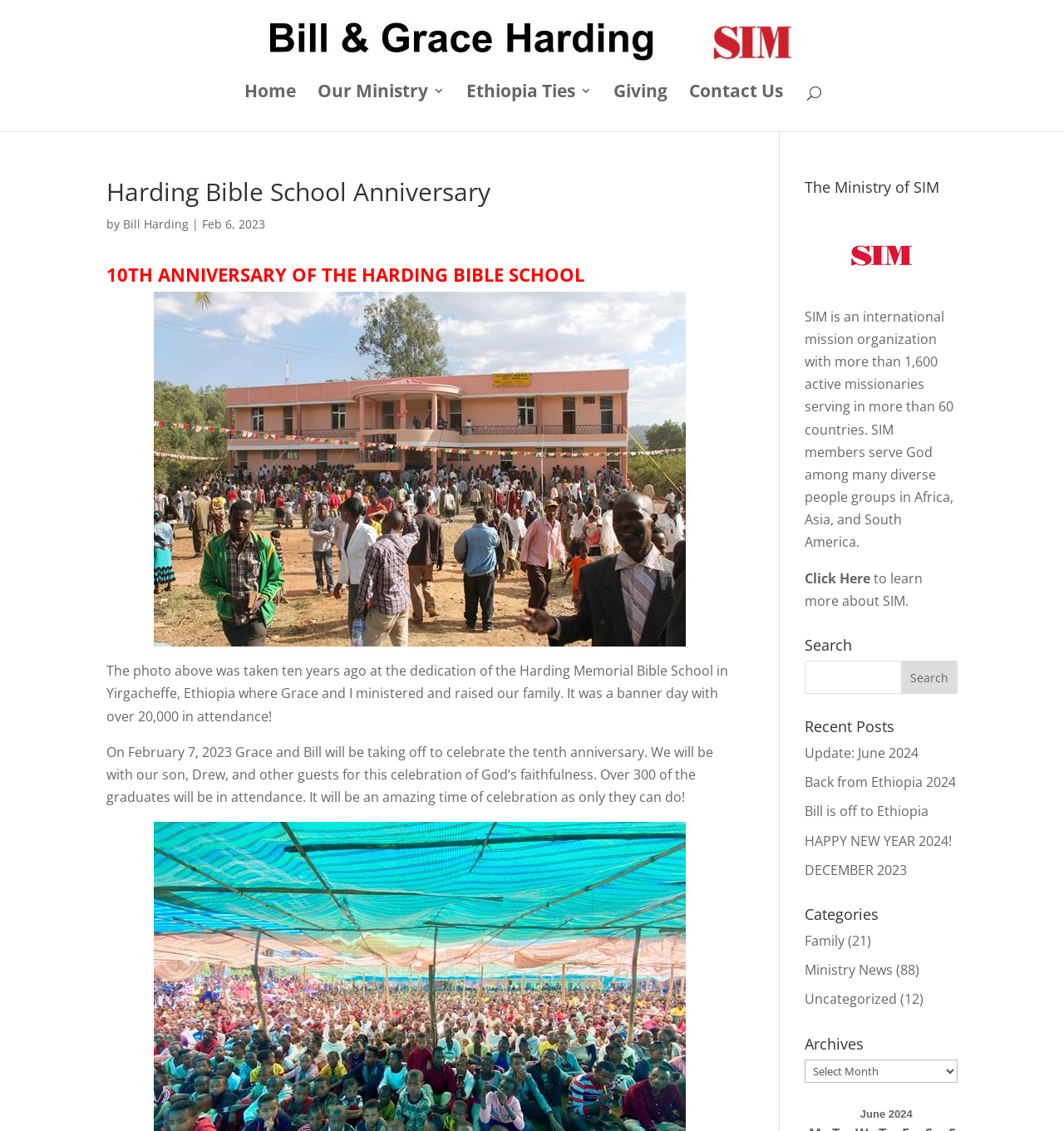Pinpoint the bounding box coordinates of the area that must be clicked to complete this instruction: "Go to the GRAPH SEARCH page".

None